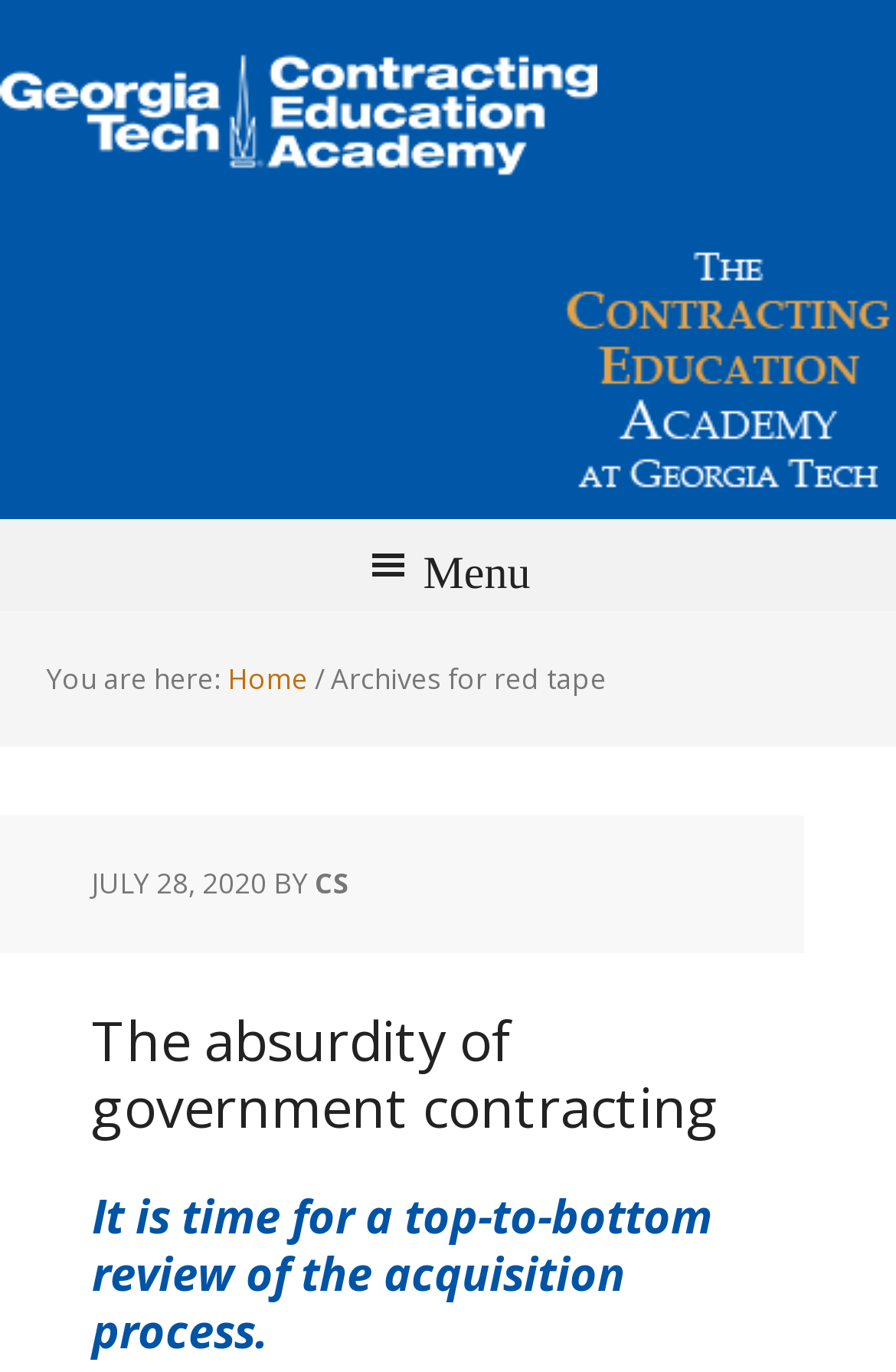Provide a brief response to the question below using a single word or phrase: 
What is the date of the current article?

JULY 28, 2020